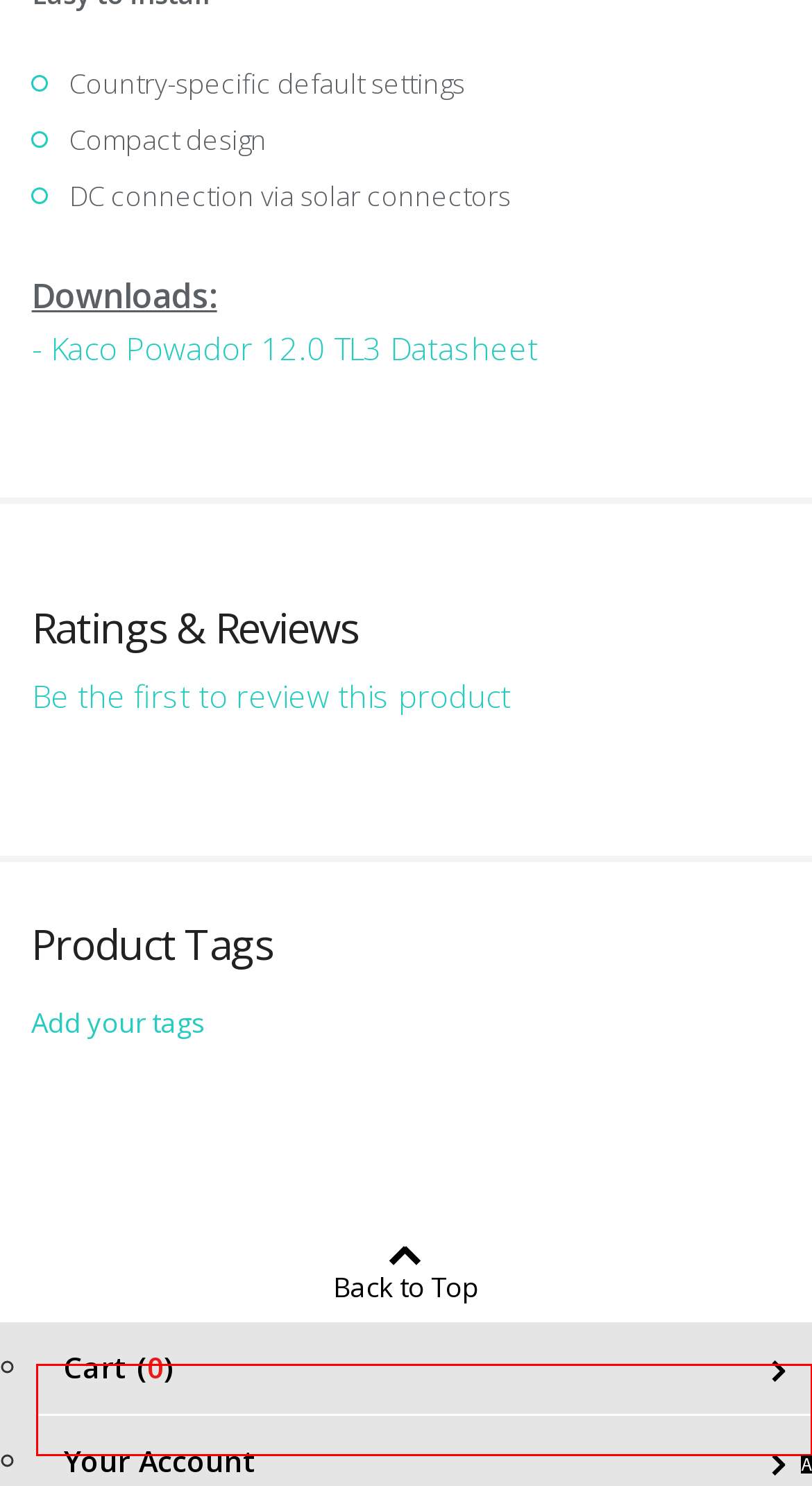Which HTML element among the options matches this description: Cart (0)? Answer with the letter representing your choice.

A